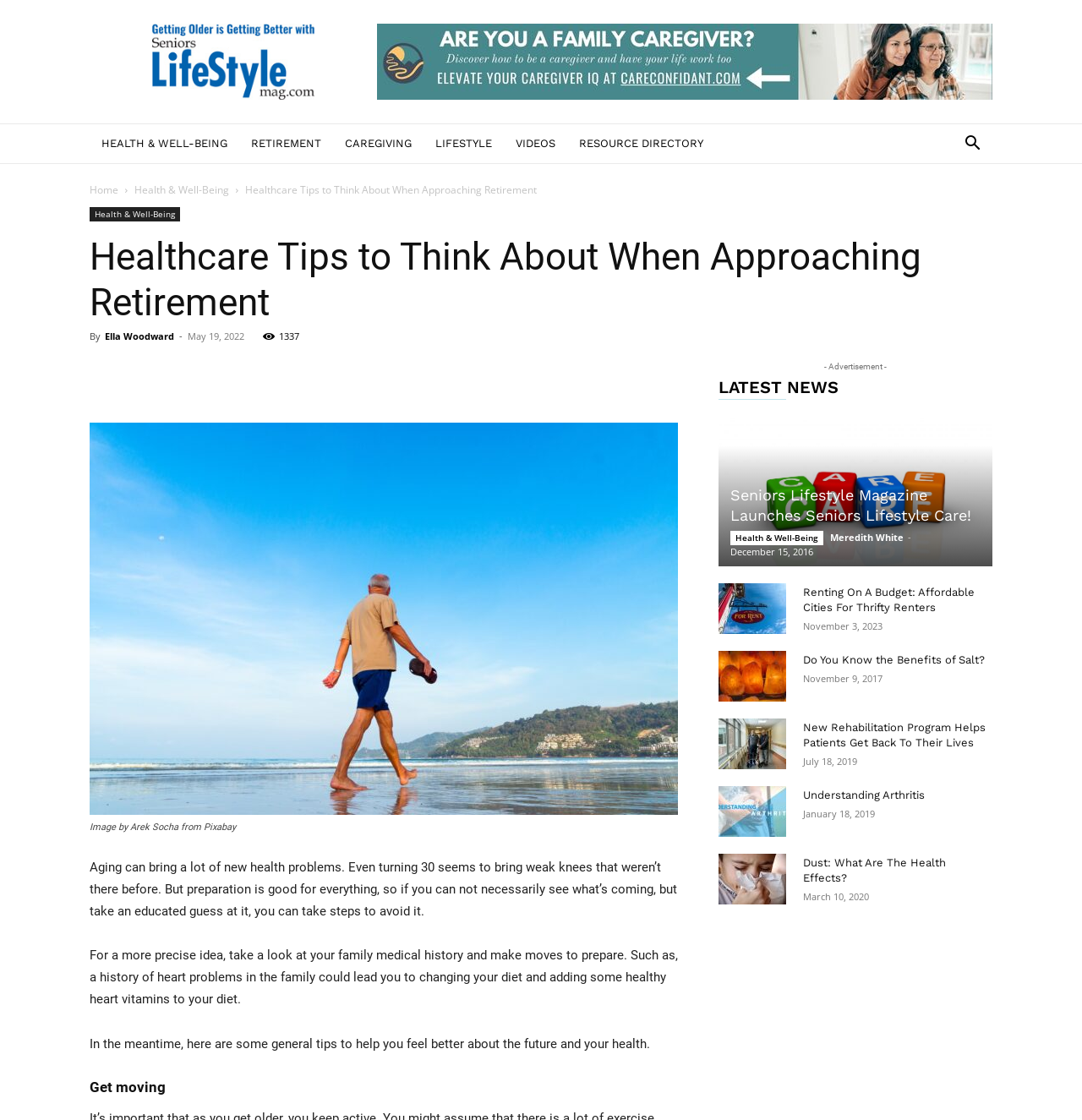Locate the headline of the webpage and generate its content.

Healthcare Tips to Think About When Approaching Retirement